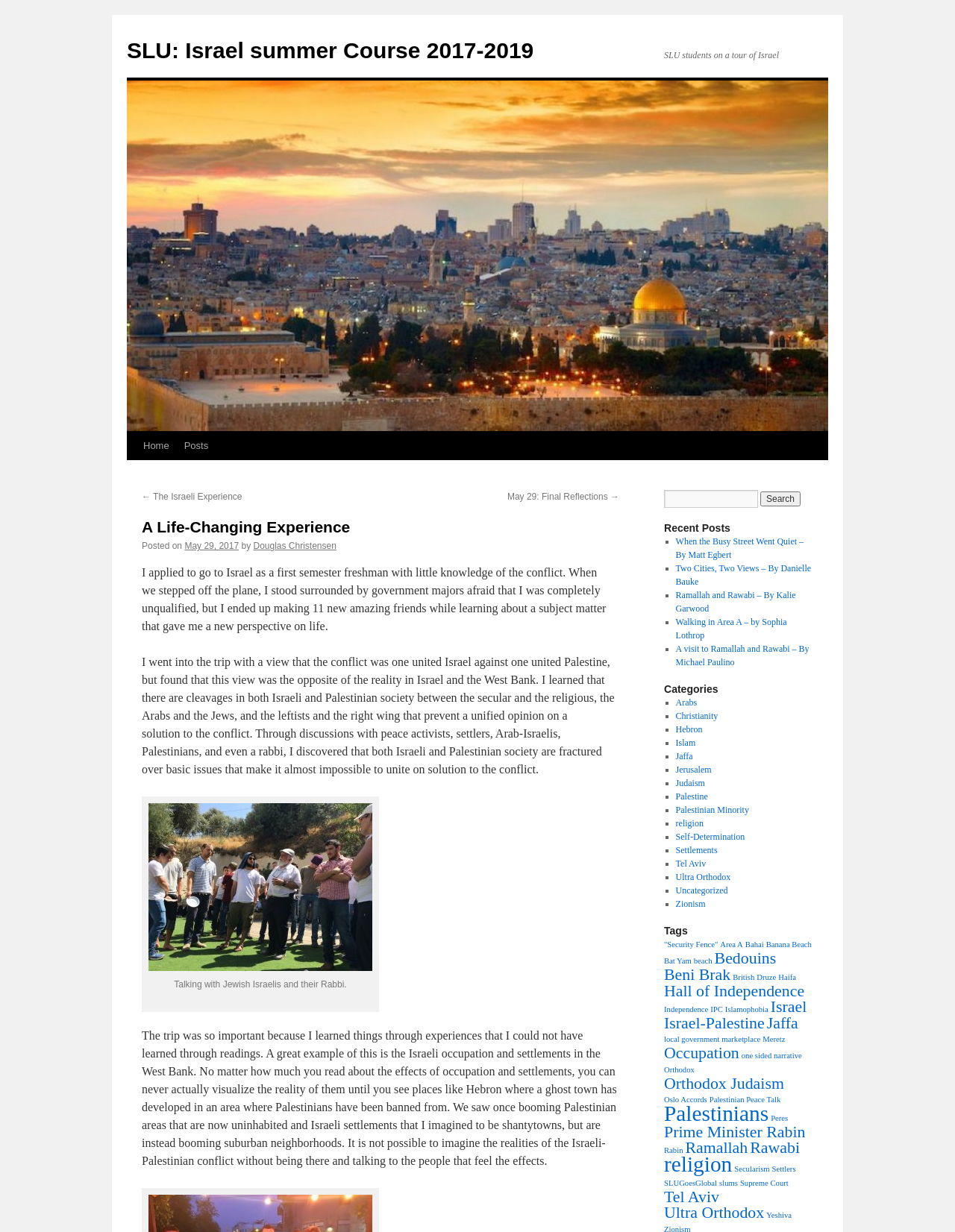Find the bounding box of the element with the following description: "SLU: Israel summer Course 2017-2019". The coordinates must be four float numbers between 0 and 1, formatted as [left, top, right, bottom].

[0.133, 0.031, 0.559, 0.051]